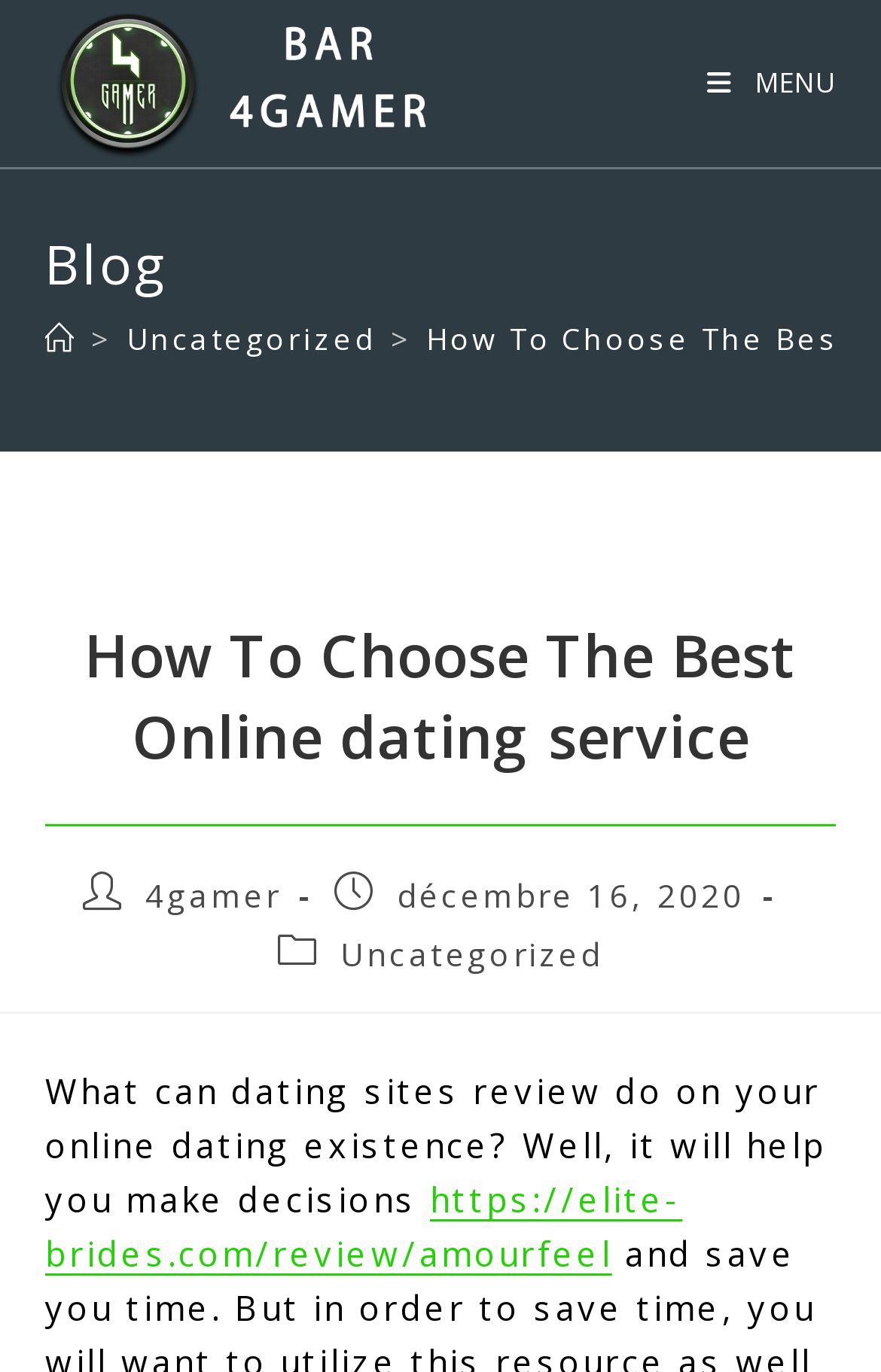Given the description Uncategorized, predict the bounding box coordinates of the UI element. Ensure the coordinates are in the format (top-left x, top-left y, bottom-right x, bottom-right y) and all values are between 0 and 1.

[0.387, 0.679, 0.684, 0.711]